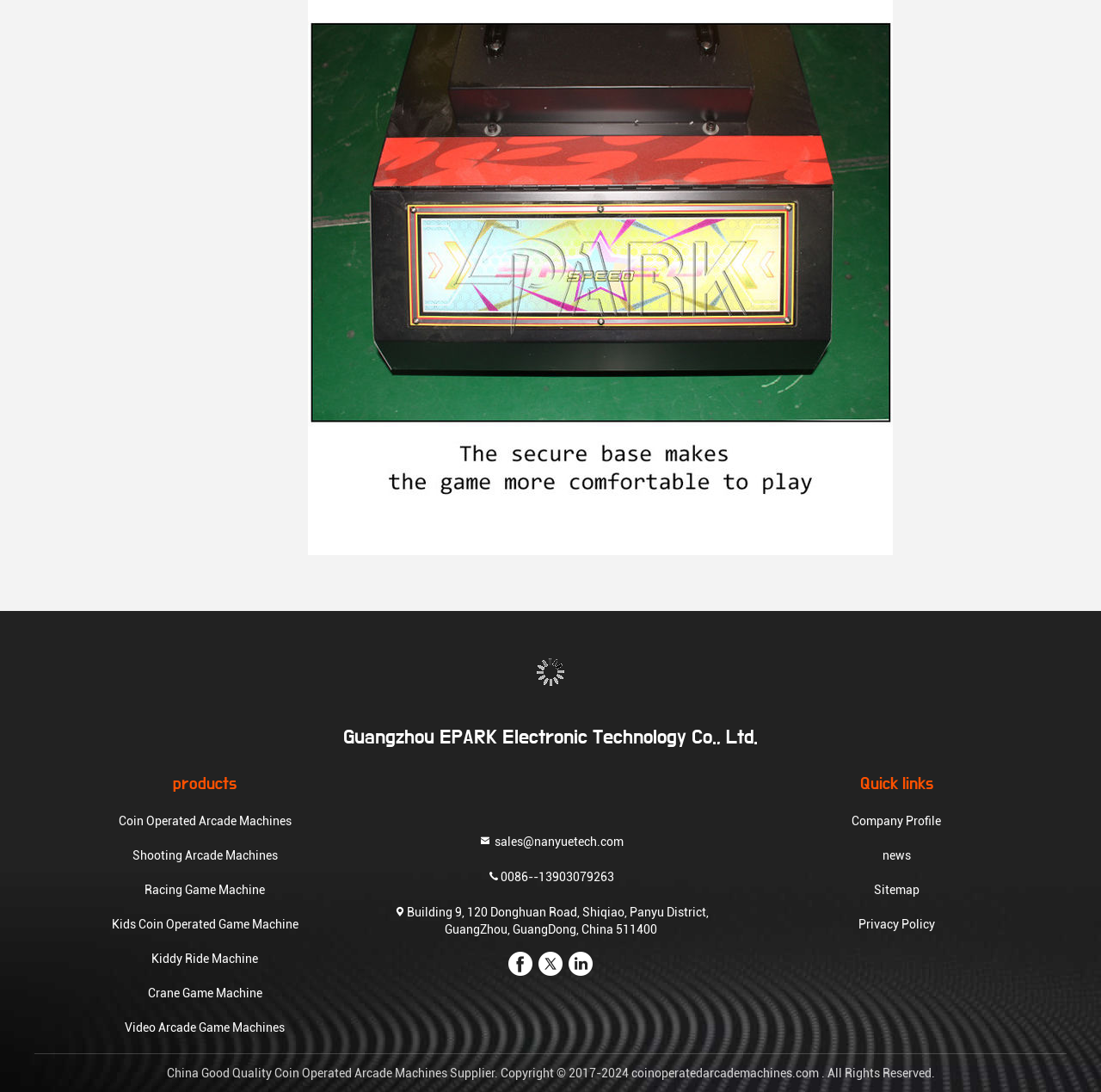Please find the bounding box coordinates of the section that needs to be clicked to achieve this instruction: "Visit the news page".

[0.664, 0.775, 0.964, 0.791]